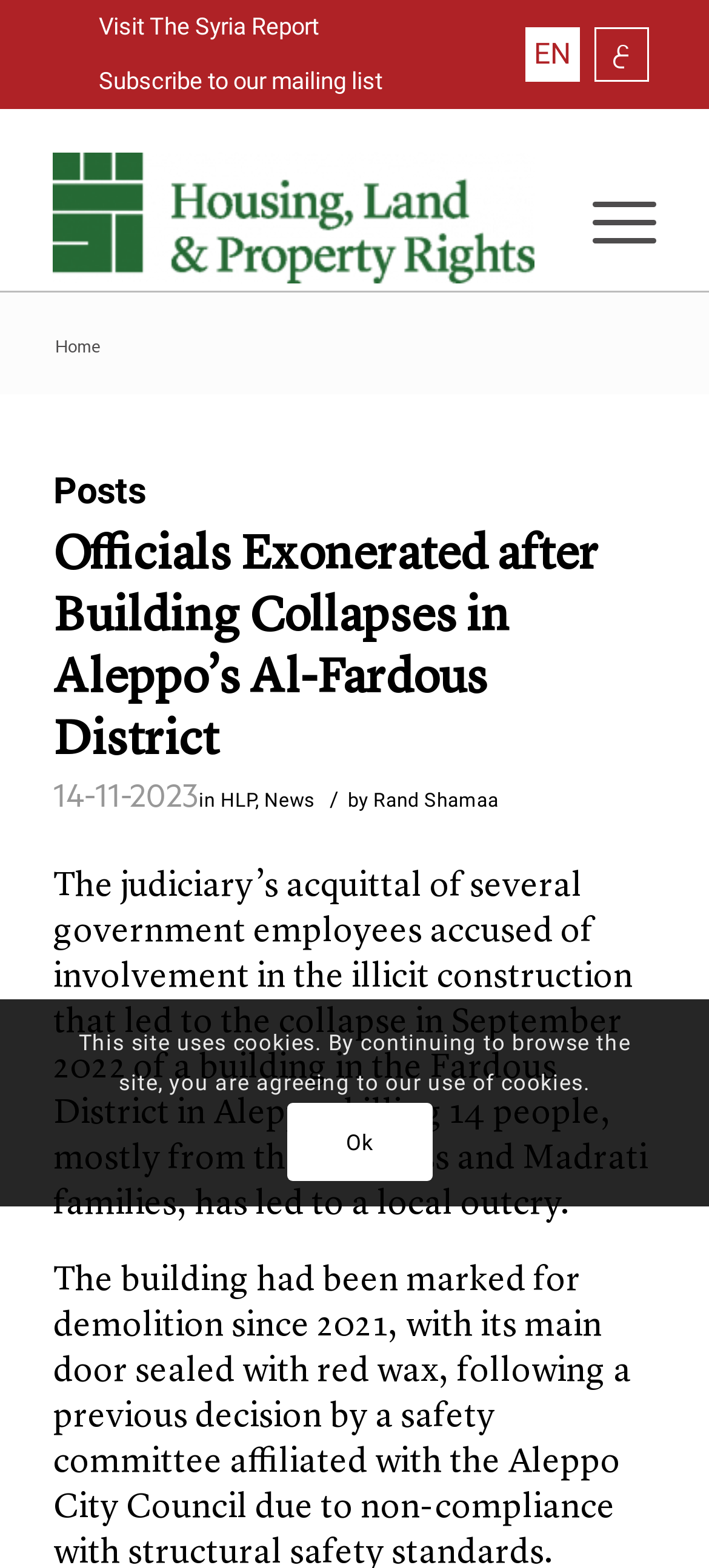Could you locate the bounding box coordinates for the section that should be clicked to accomplish this task: "visit Home page".

None